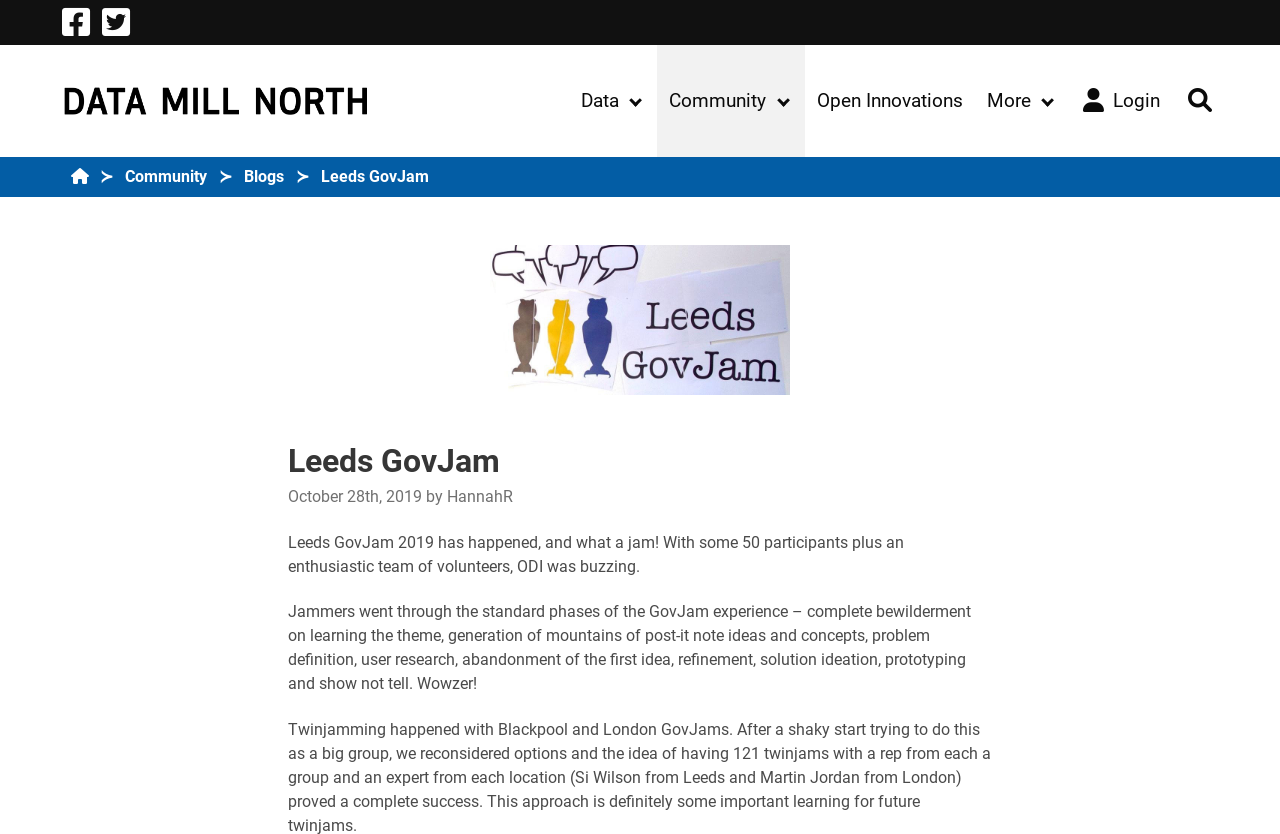How many social media links are in the footer?
Answer the question with just one word or phrase using the image.

2